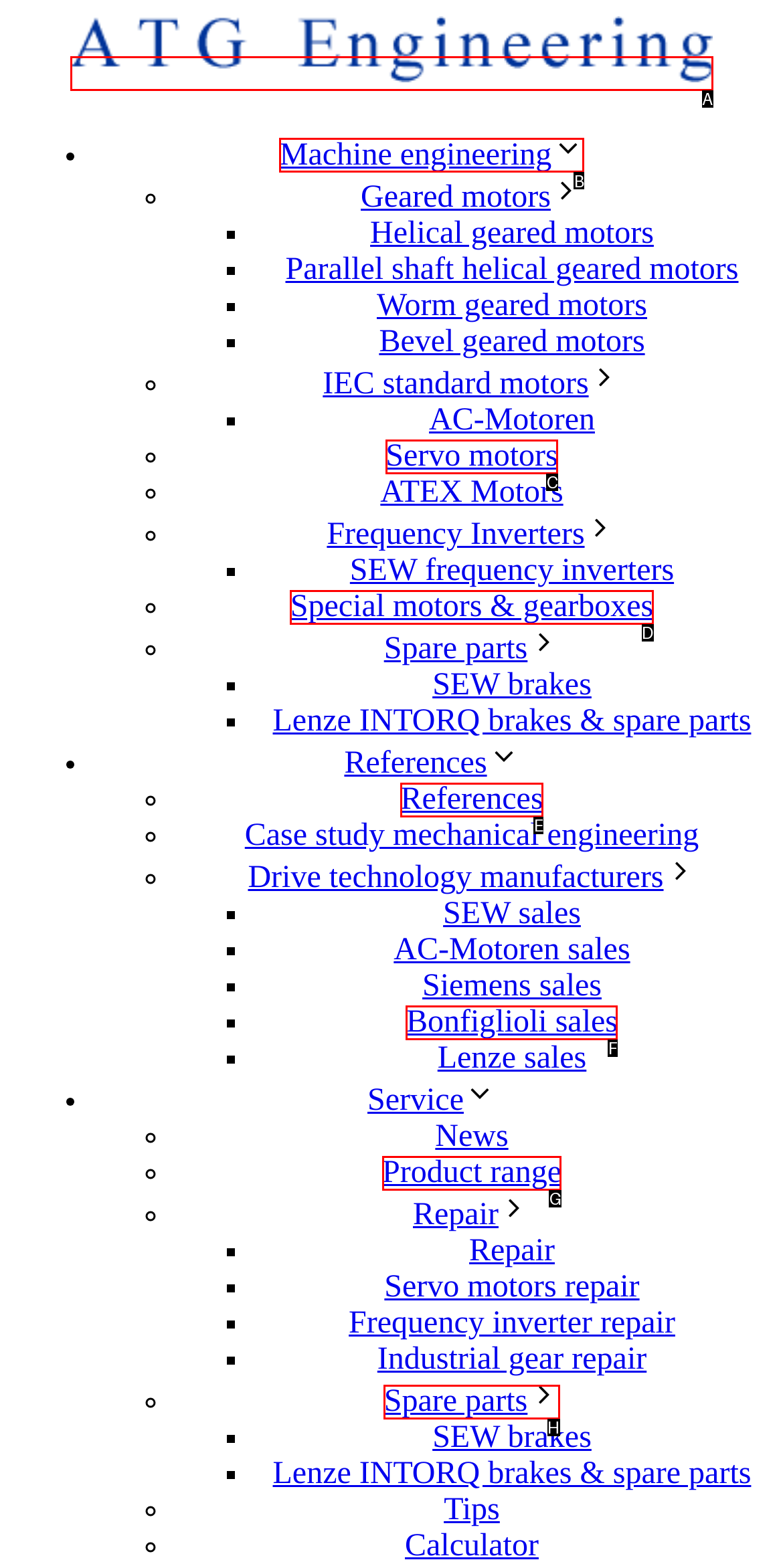Specify which HTML element I should click to complete this instruction: Click on Machine engineering Answer with the letter of the relevant option.

B